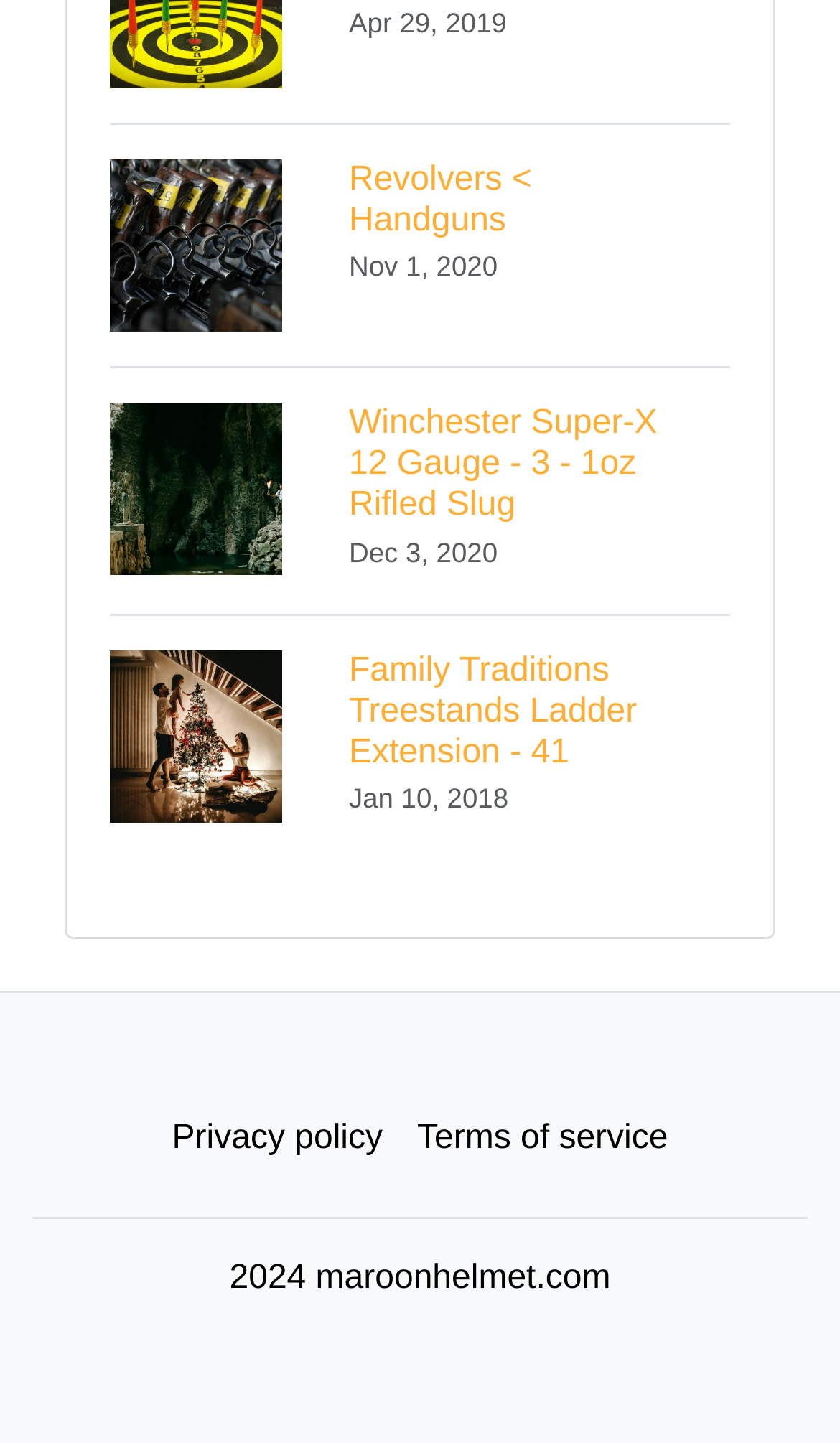Give the bounding box coordinates for the element described as: "Privacy policy".

[0.184, 0.76, 0.476, 0.82]